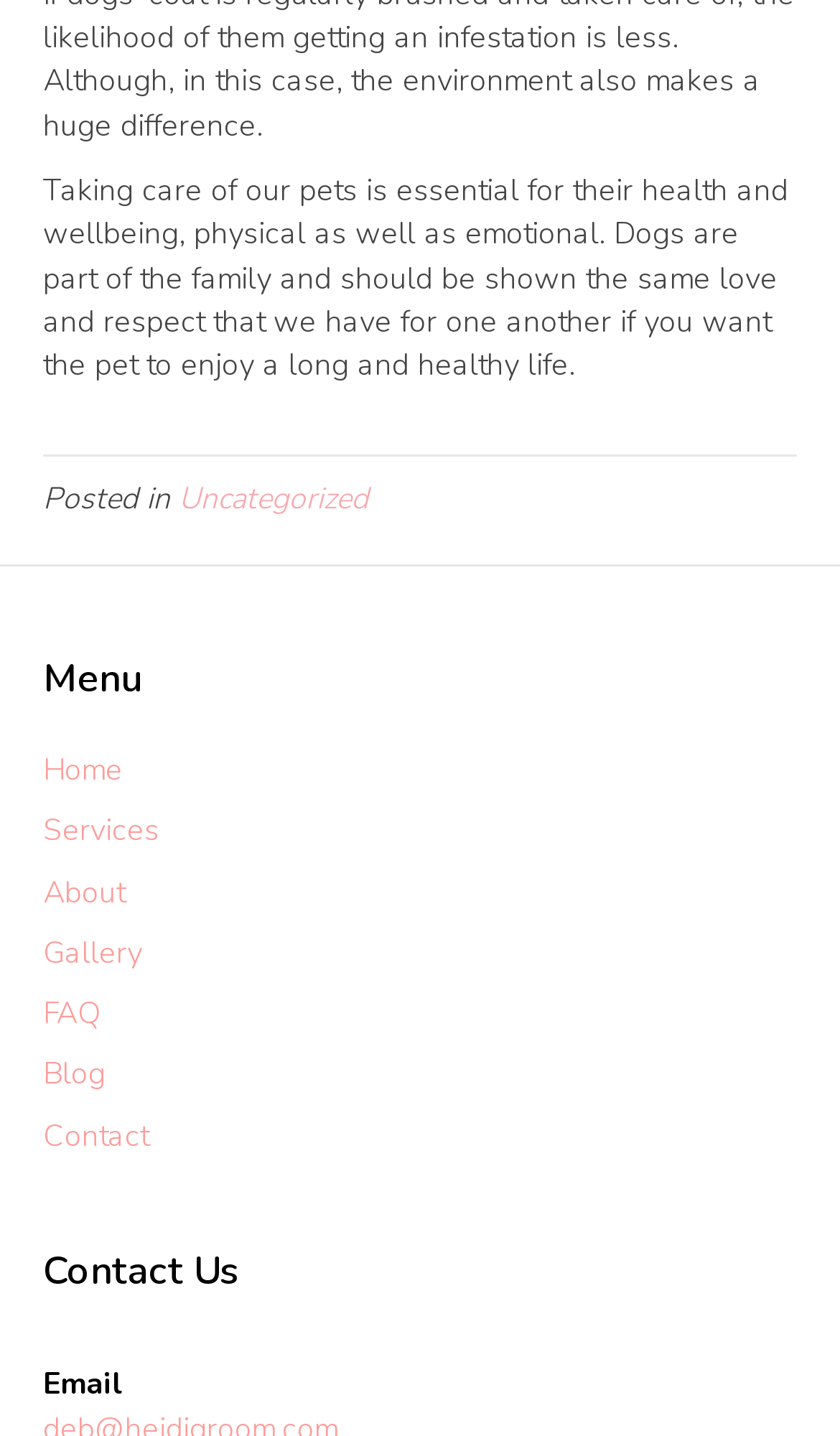Using the information in the image, give a detailed answer to the following question: How many links are there in the webpage?

There are 9 links in the webpage, which include the 8 menu items and the 'Uncategorized' link under the 'Posted in' text.